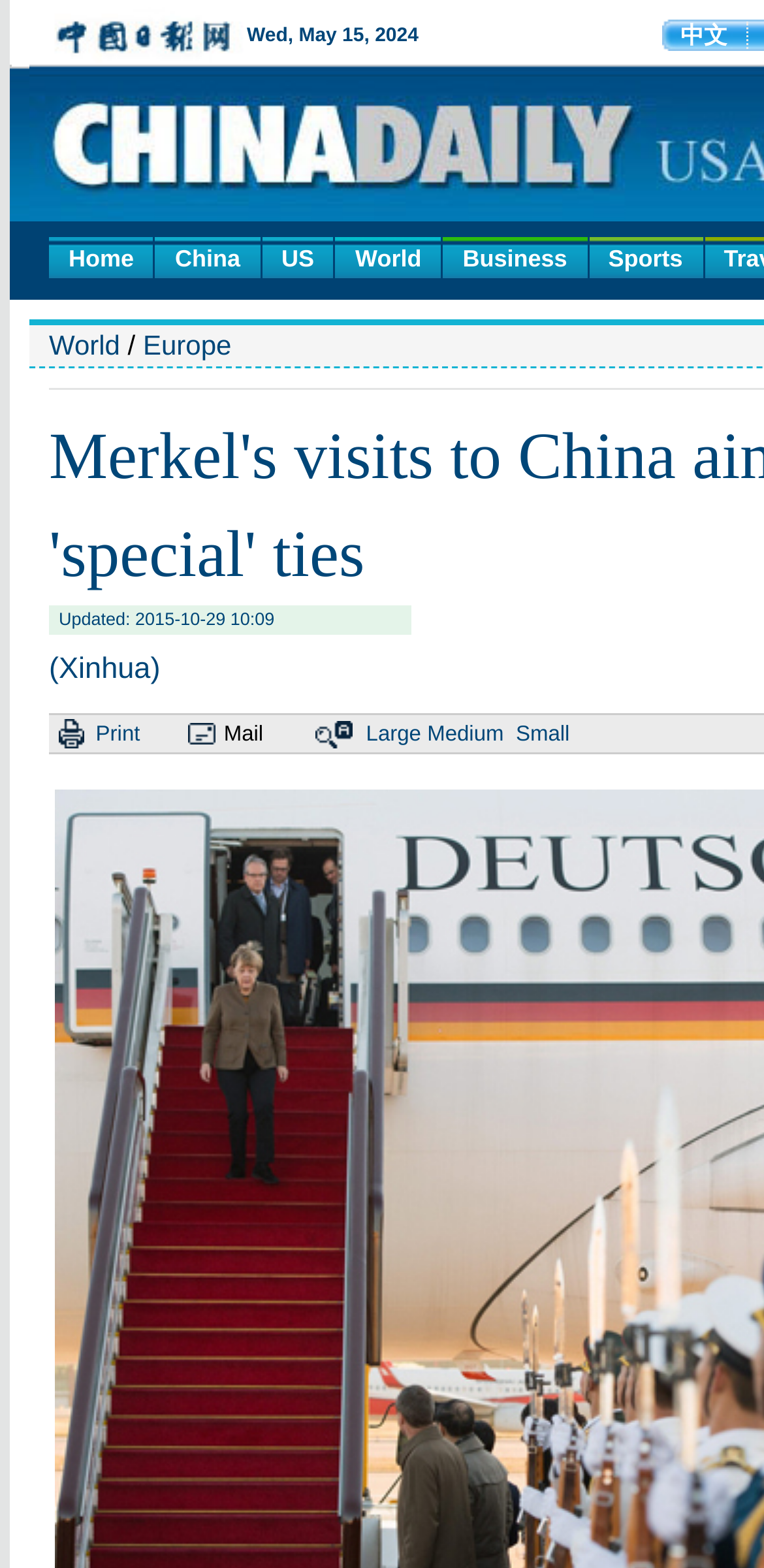Determine the bounding box coordinates of the section to be clicked to follow the instruction: "View the Amazon Affiliate Program image". The coordinates should be given as four float numbers between 0 and 1, formatted as [left, top, right, bottom].

None